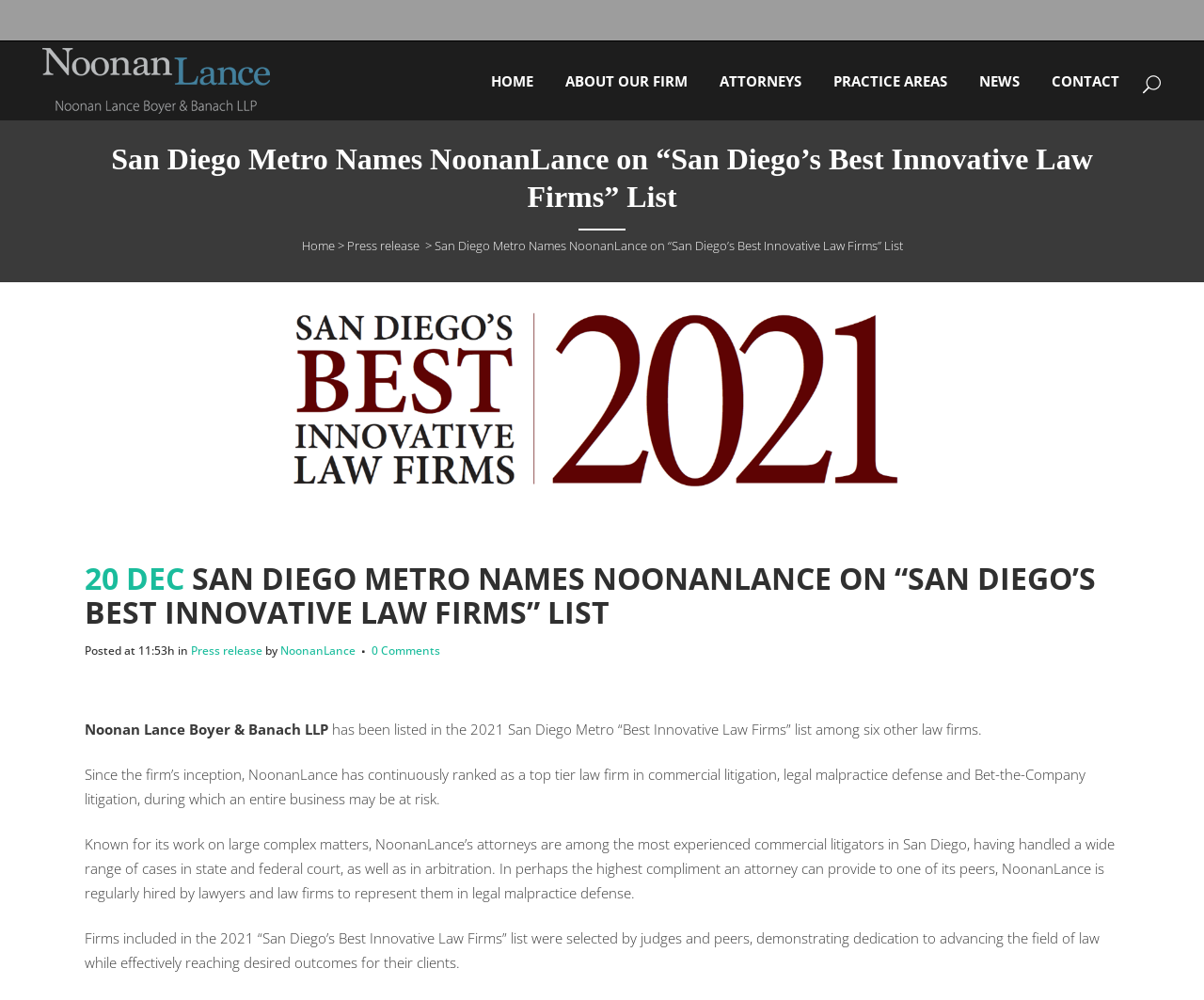What is the name of the law firm?
Provide a concise answer using a single word or phrase based on the image.

Noonan Lance Boyer & Banach LLP